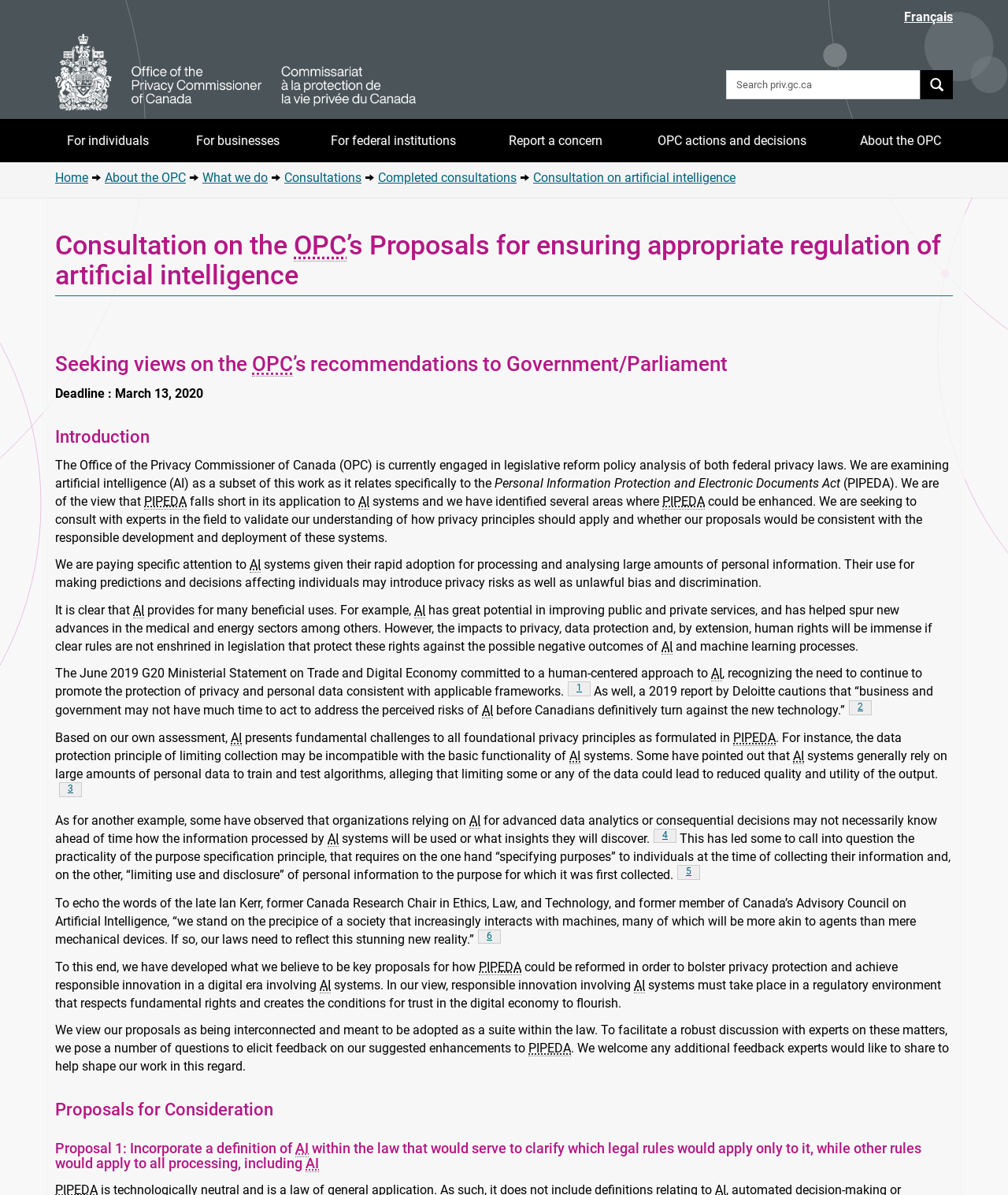Use a single word or phrase to answer this question: 
What is the purpose of the consultation?

To validate understanding of privacy principles